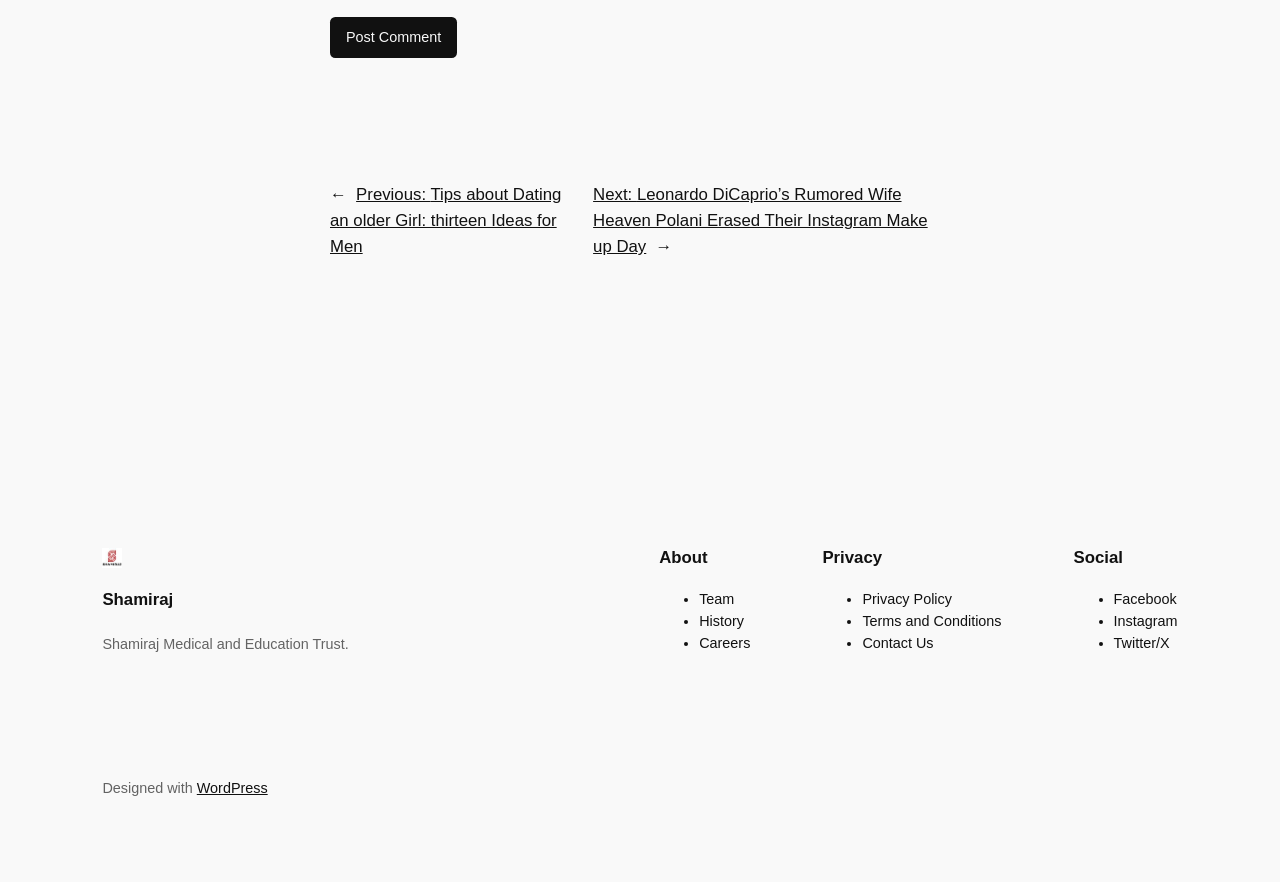Extract the bounding box for the UI element that matches this description: "Facebook".

[0.87, 0.67, 0.919, 0.688]